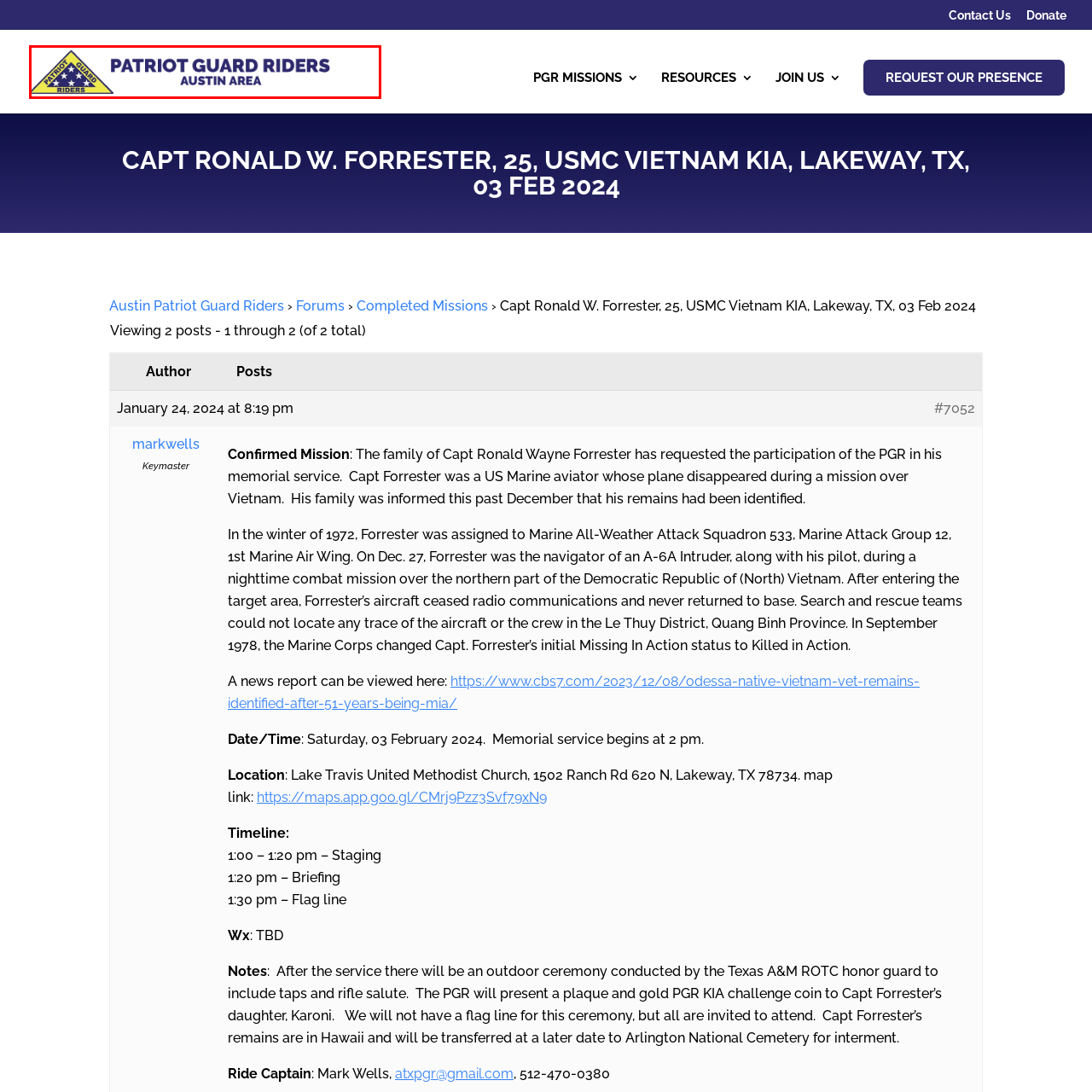Provide a comprehensive description of the image contained within the red rectangle.

The image showcases the logo of the "Patriot Guard Riders Austin Area," symbolizing a dedicated motorcycle group that provides honor and support to U.S. military veterans, their families, and communities. The logo features a vibrant blue color scheme with a triangular shape, prominently displaying the words “PATRIOT GUARD RIDERS” along with a depiction of stars, evoking themes of patriotism and national pride. This visual identity represents the organization’s commitment to honoring fallen heroes, particularly during memorial services and events, as well as fostering community spirit and engagement.